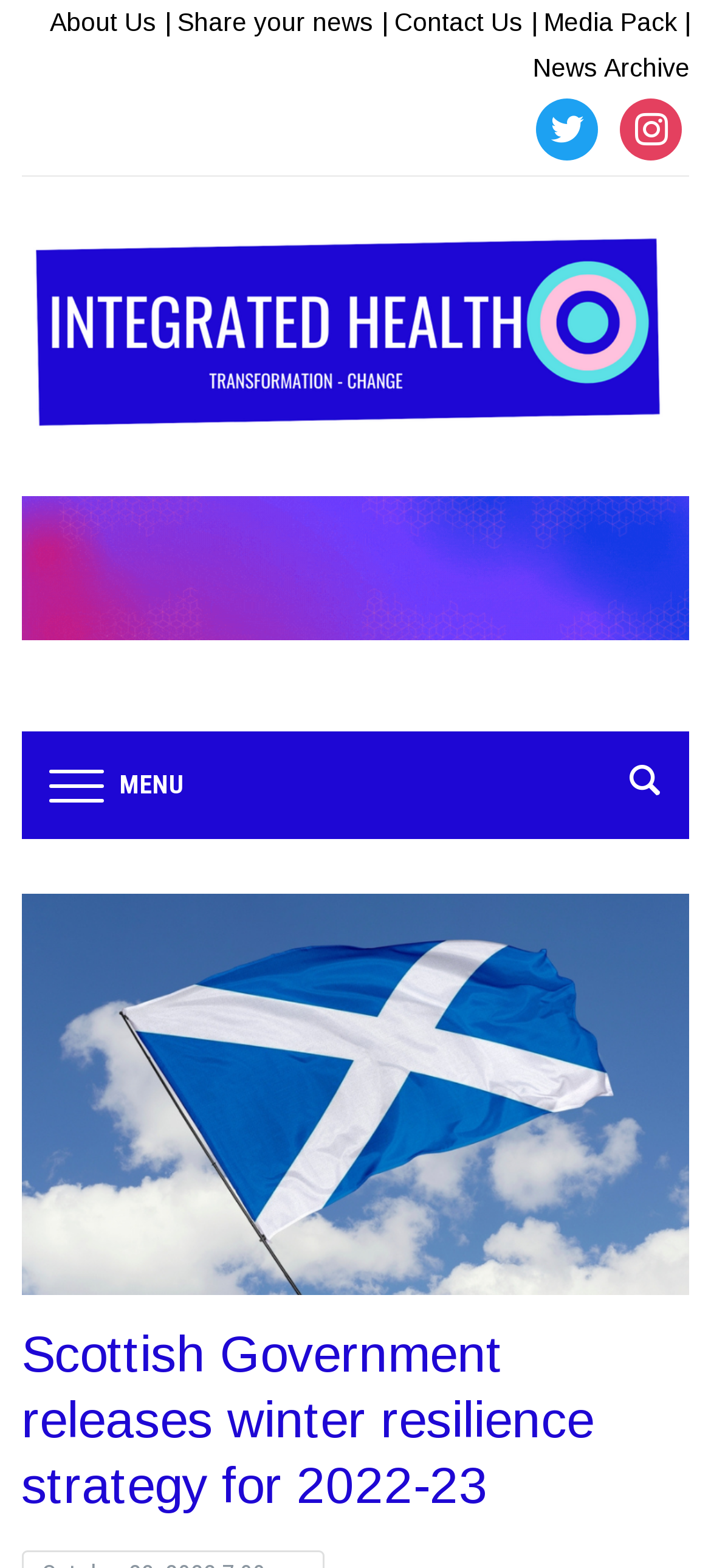Write an extensive caption that covers every aspect of the webpage.

The webpage is about the Scottish Government's winter resilience strategy for 2022-23, as indicated by the title. At the top, there are several links, including "About Us", "Share your news", "Contact Us", "Media Pack", and "News Archive", which are positioned horizontally and take up about a quarter of the screen's width. 

Below these links, there is a logo of "Integrated Healthcare" accompanied by an image, which spans almost the entire width of the screen. 

On the right side of the screen, there are social media links to Twitter and Instagram, represented by their respective icons. 

Further down, there is a search button on the right side, and a "MENU" link on the left side. 

The main content of the webpage is a heading that summarizes the Scottish Government's winter resilience strategy for 2022-23, which takes up most of the screen's height.